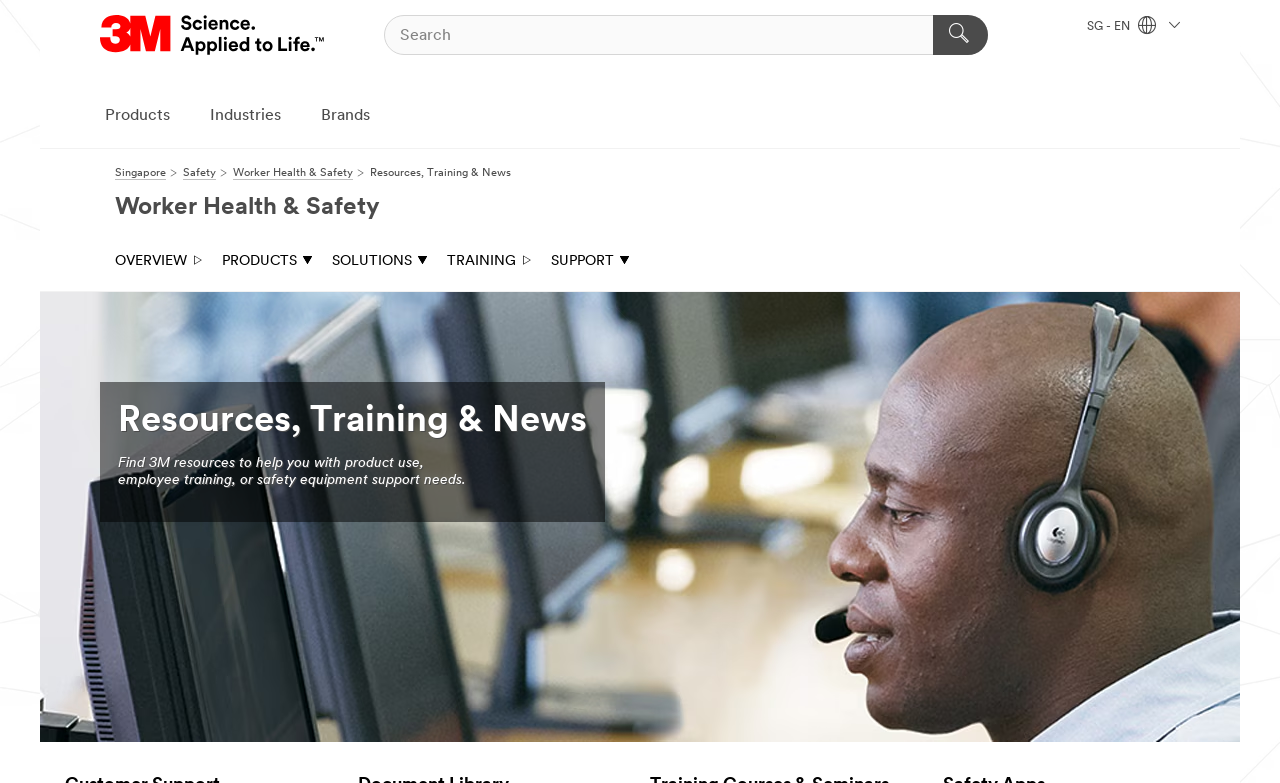Please specify the bounding box coordinates of the region to click in order to perform the following instruction: "Click the TRAINING link".

[0.349, 0.323, 0.415, 0.346]